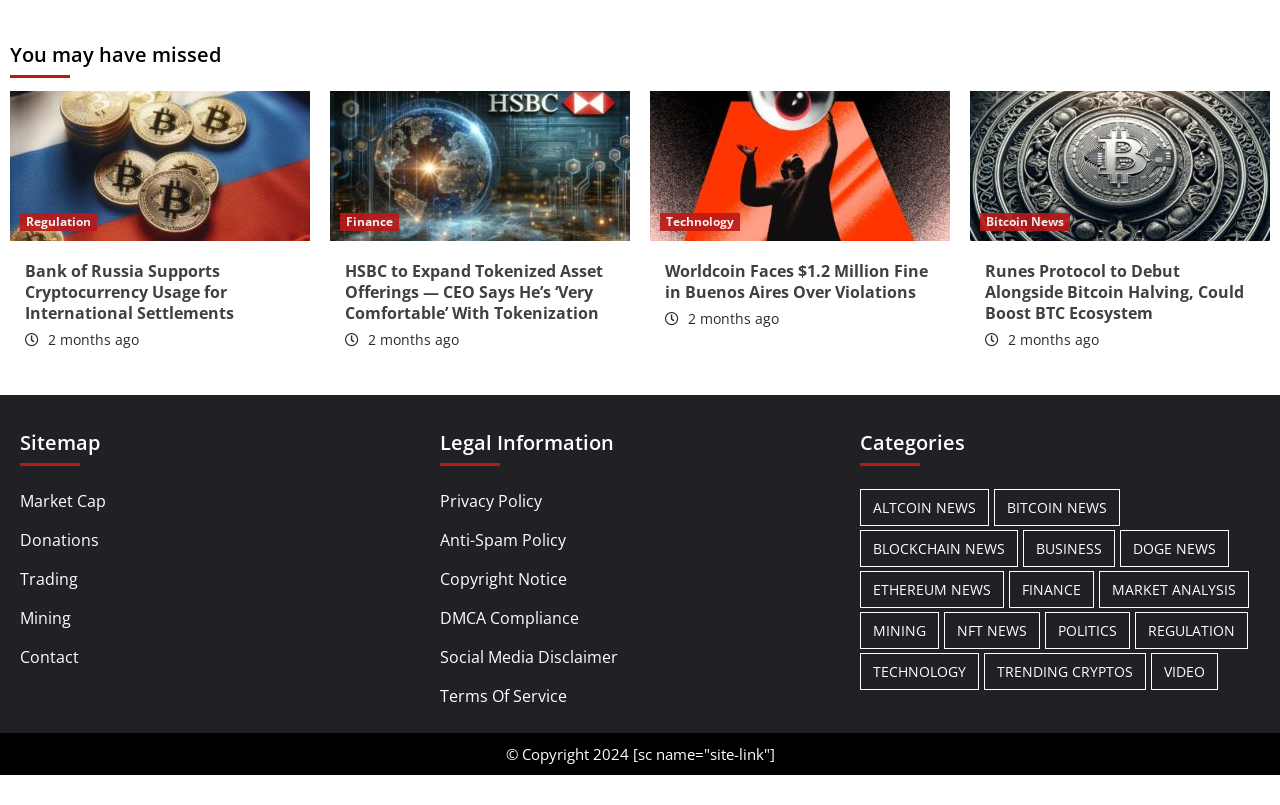Based on the element description "Terms Of Service", predict the bounding box coordinates of the UI element.

[0.344, 0.849, 0.656, 0.891]